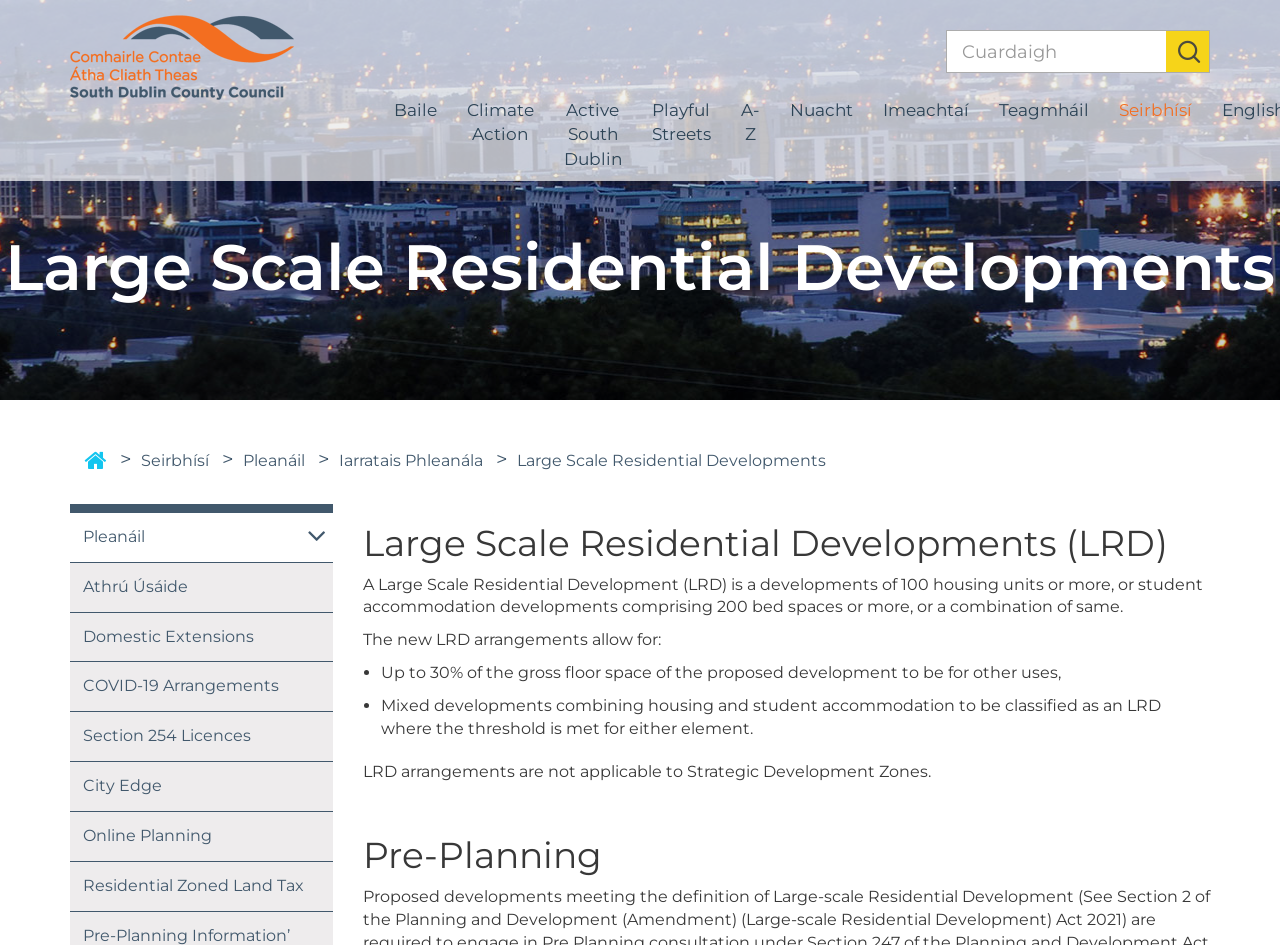Locate the UI element described by parent_node: Search name="q" placeholder="Cuardaigh" title="Search" in the provided webpage screenshot. Return the bounding box coordinates in the format (top-left x, top-left y, bottom-right x, bottom-right y), ensuring all values are between 0 and 1.

[0.74, 0.033, 0.945, 0.076]